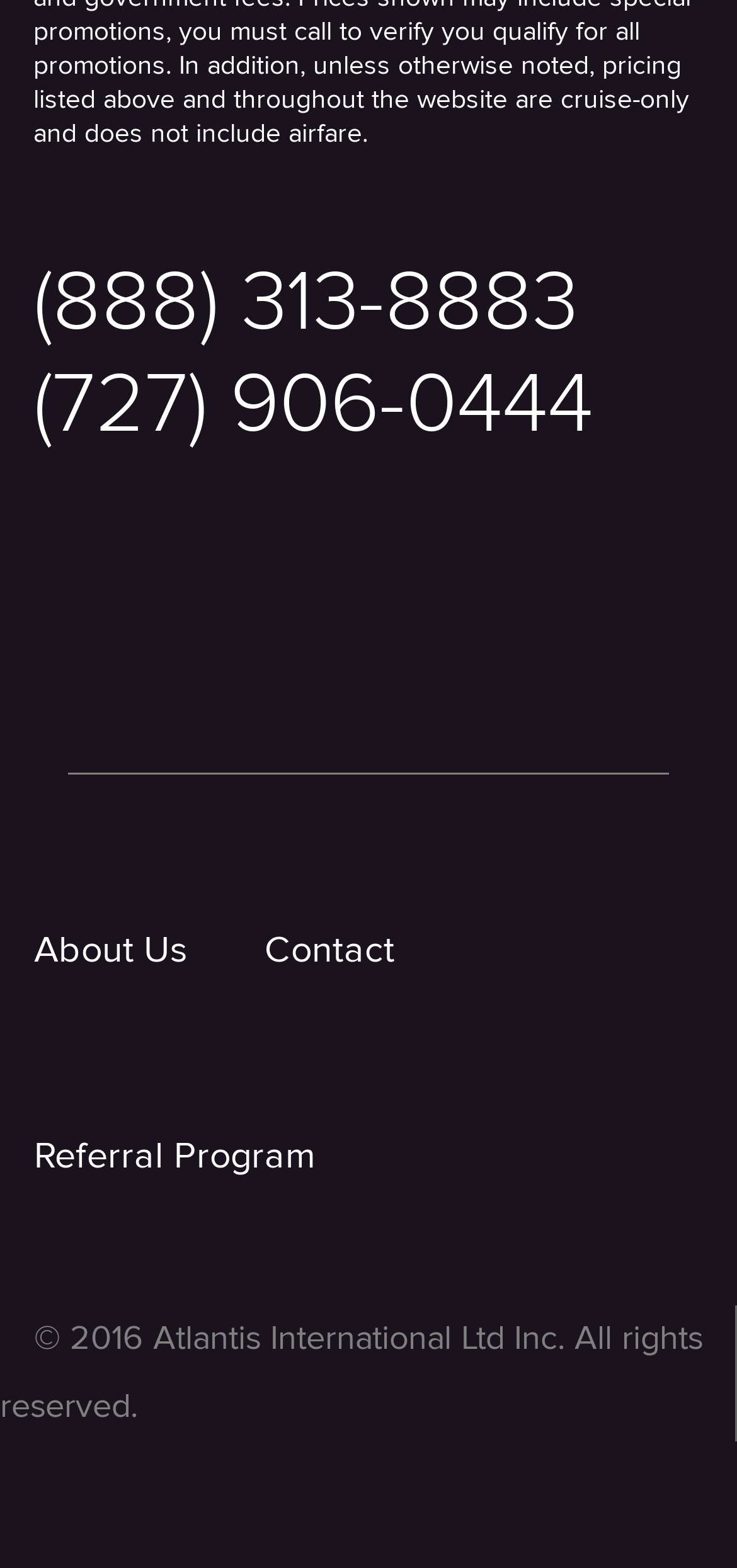Please locate the bounding box coordinates of the element's region that needs to be clicked to follow the instruction: "Visit Twitter". The bounding box coordinates should be provided as four float numbers between 0 and 1, i.e., [left, top, right, bottom].

[0.046, 0.332, 0.173, 0.397]